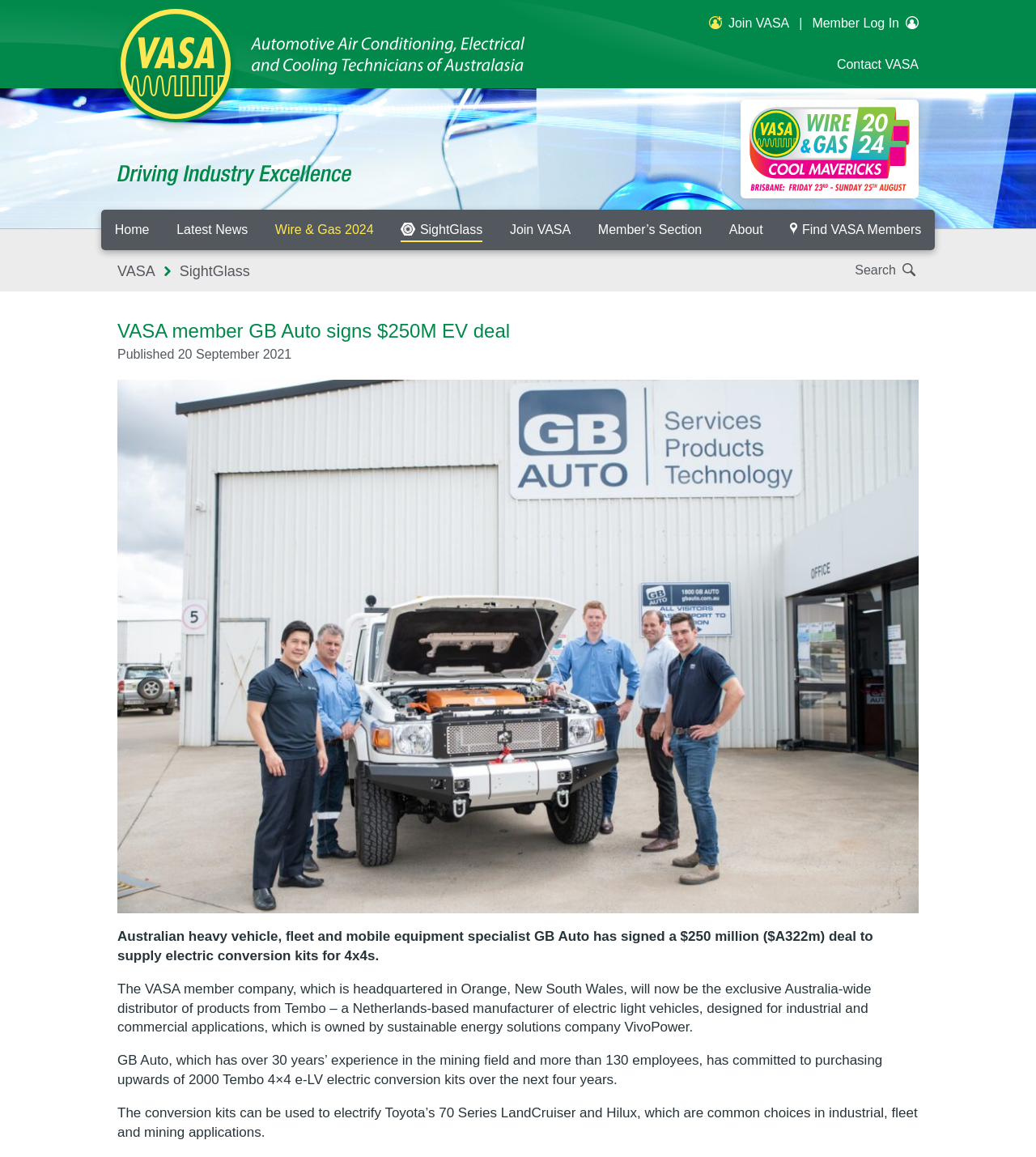Locate the bounding box coordinates of the clickable area to execute the instruction: "View Wire & Gas 2024 event details". Provide the coordinates as four float numbers between 0 and 1, represented as [left, top, right, bottom].

[0.715, 0.086, 0.887, 0.172]